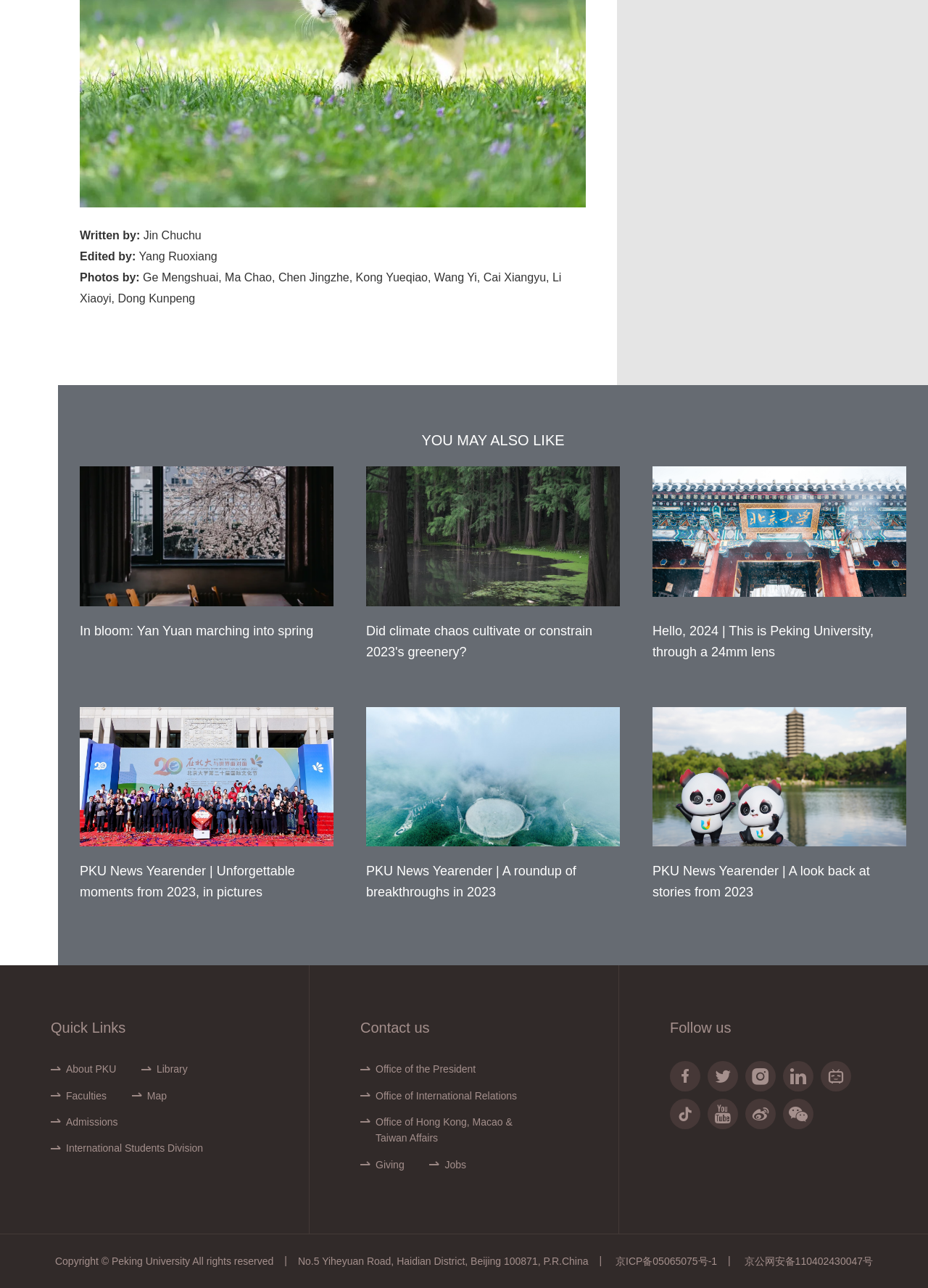Determine the bounding box coordinates of the UI element that matches the following description: "Office of International Relations". The coordinates should be four float numbers between 0 and 1 in the format [left, top, right, bottom].

[0.388, 0.844, 0.557, 0.857]